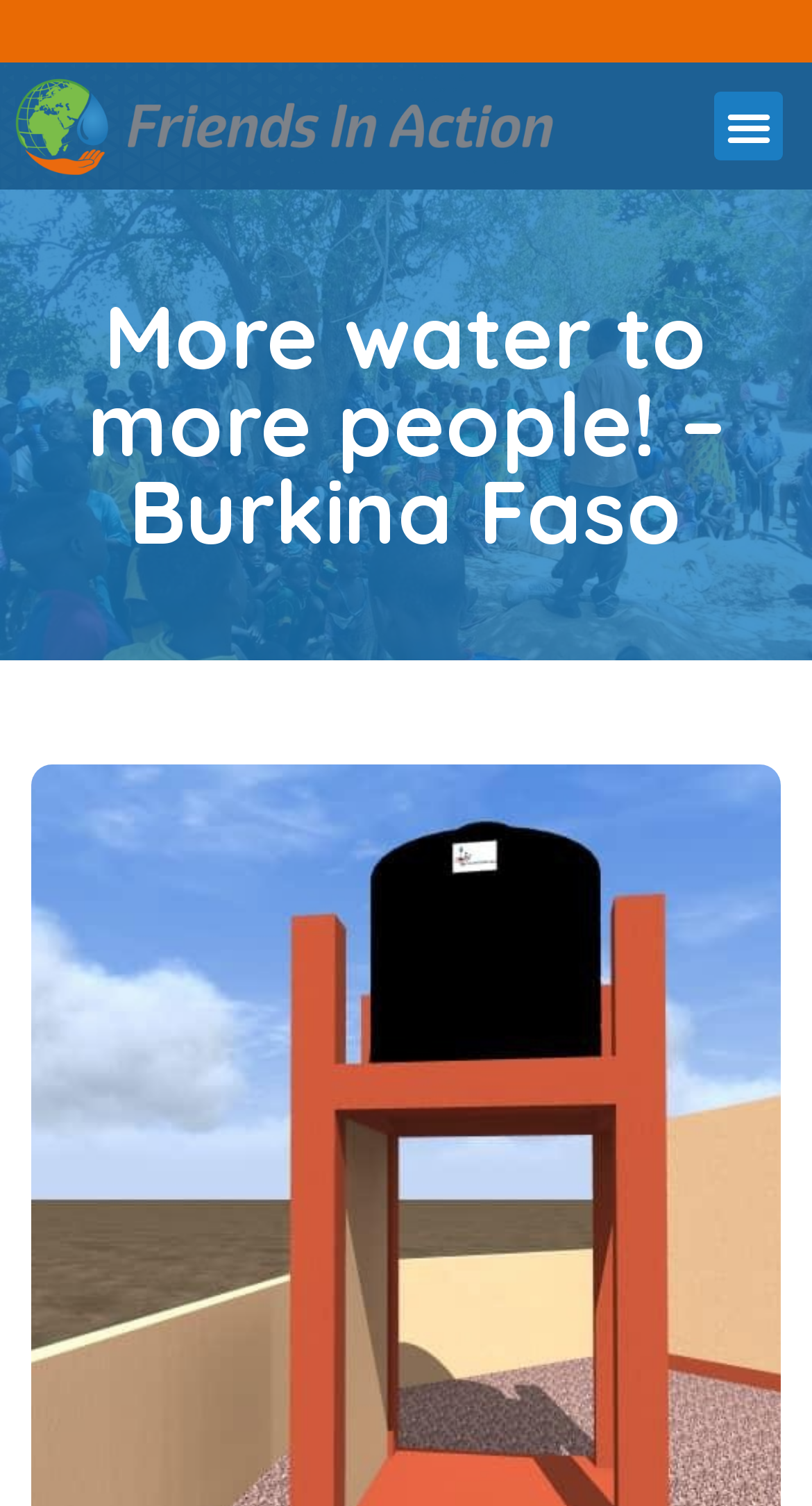Identify and extract the heading text of the webpage.

More water to more people! – Burkina Faso